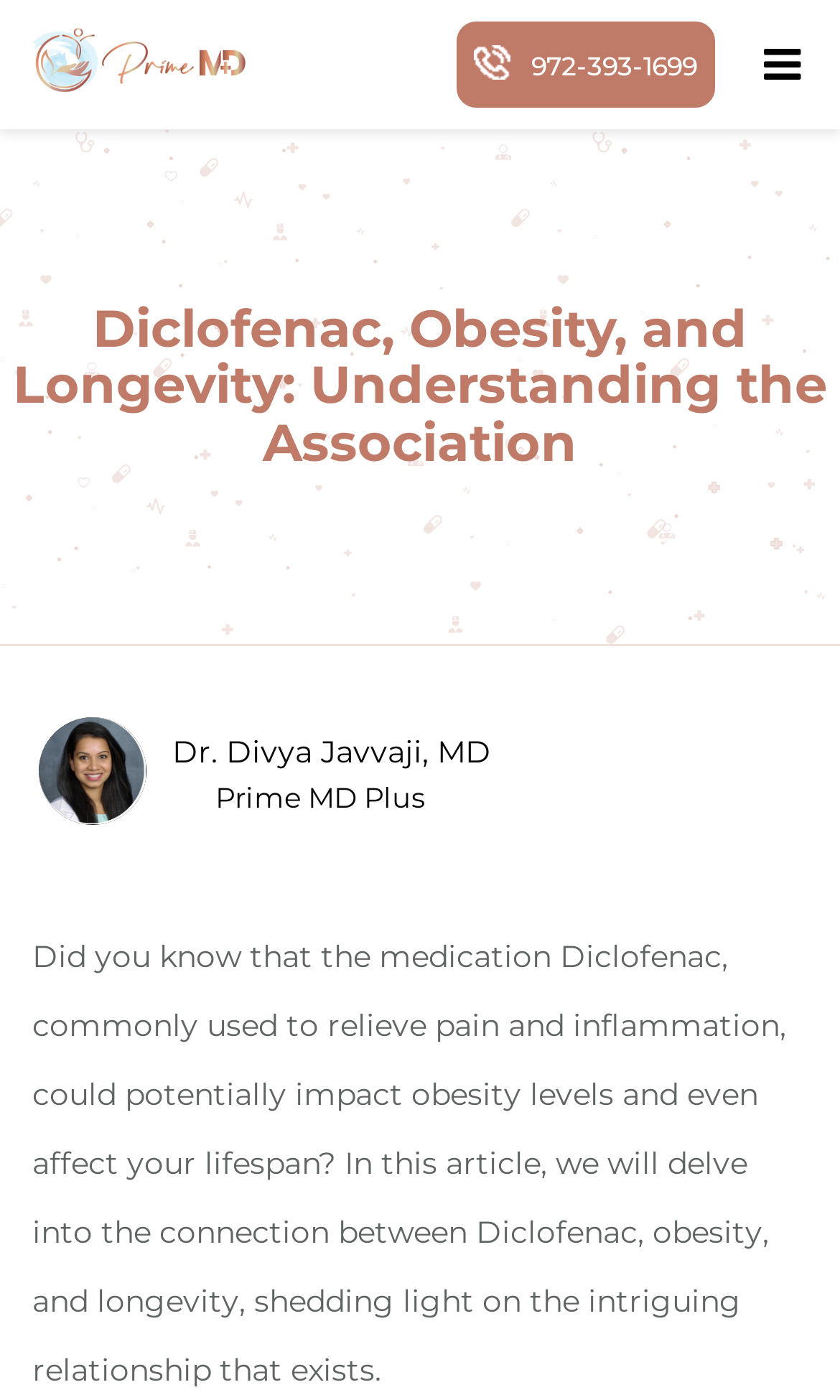Find the bounding box of the web element that fits this description: "972-393-1699".

[0.542, 0.015, 0.85, 0.077]